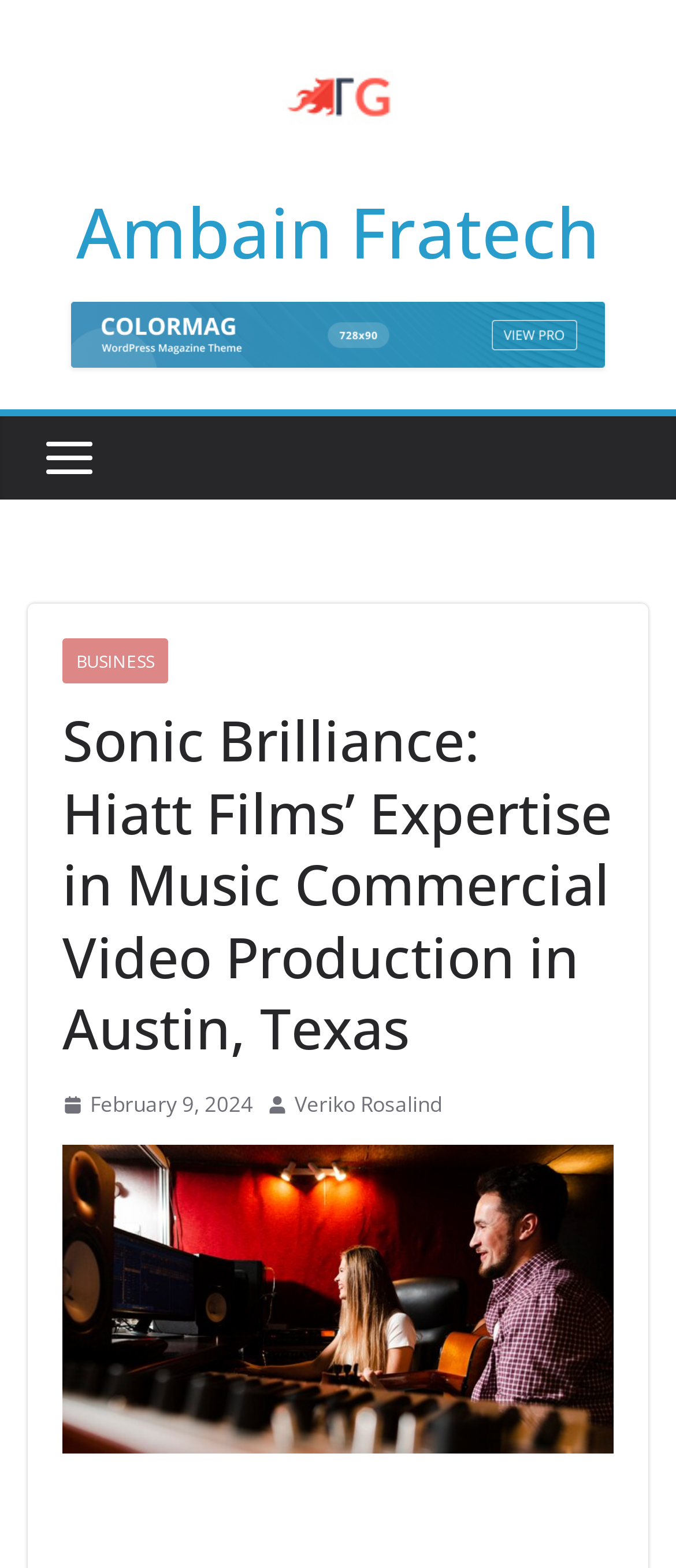Please determine the main heading text of this webpage.

Sonic Brilliance: Hiatt Films’ Expertise in Music Commercial Video Production in Austin, Texas